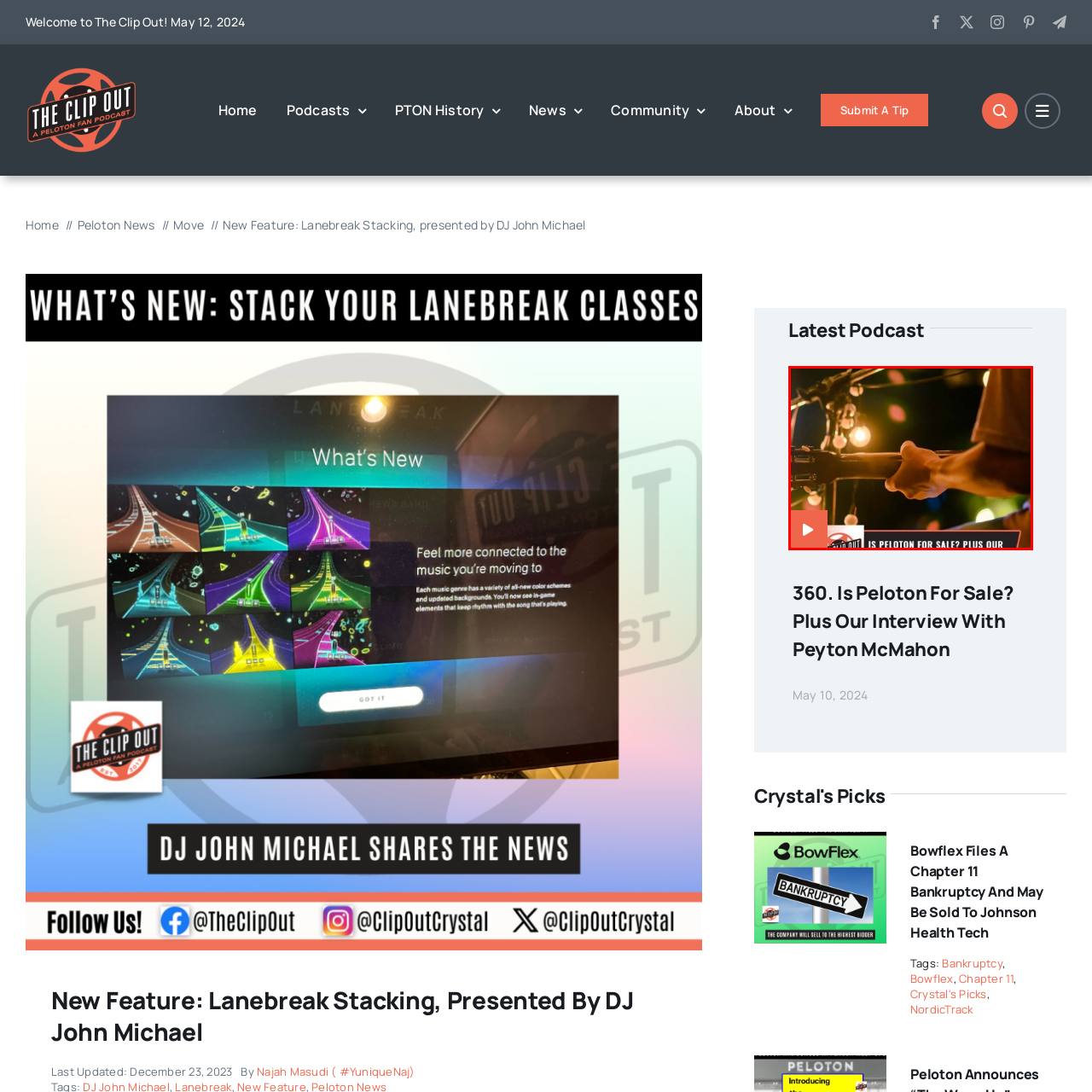Who is the singer-songwriter being interviewed?
Look at the area highlighted by the red bounding box and answer the question in detail, drawing from the specifics shown in the image.

The title of the podcast episode mentions an interview with singer-songwriter Peyton McMahon, indicating that Peyton McMahon is the person being interviewed.